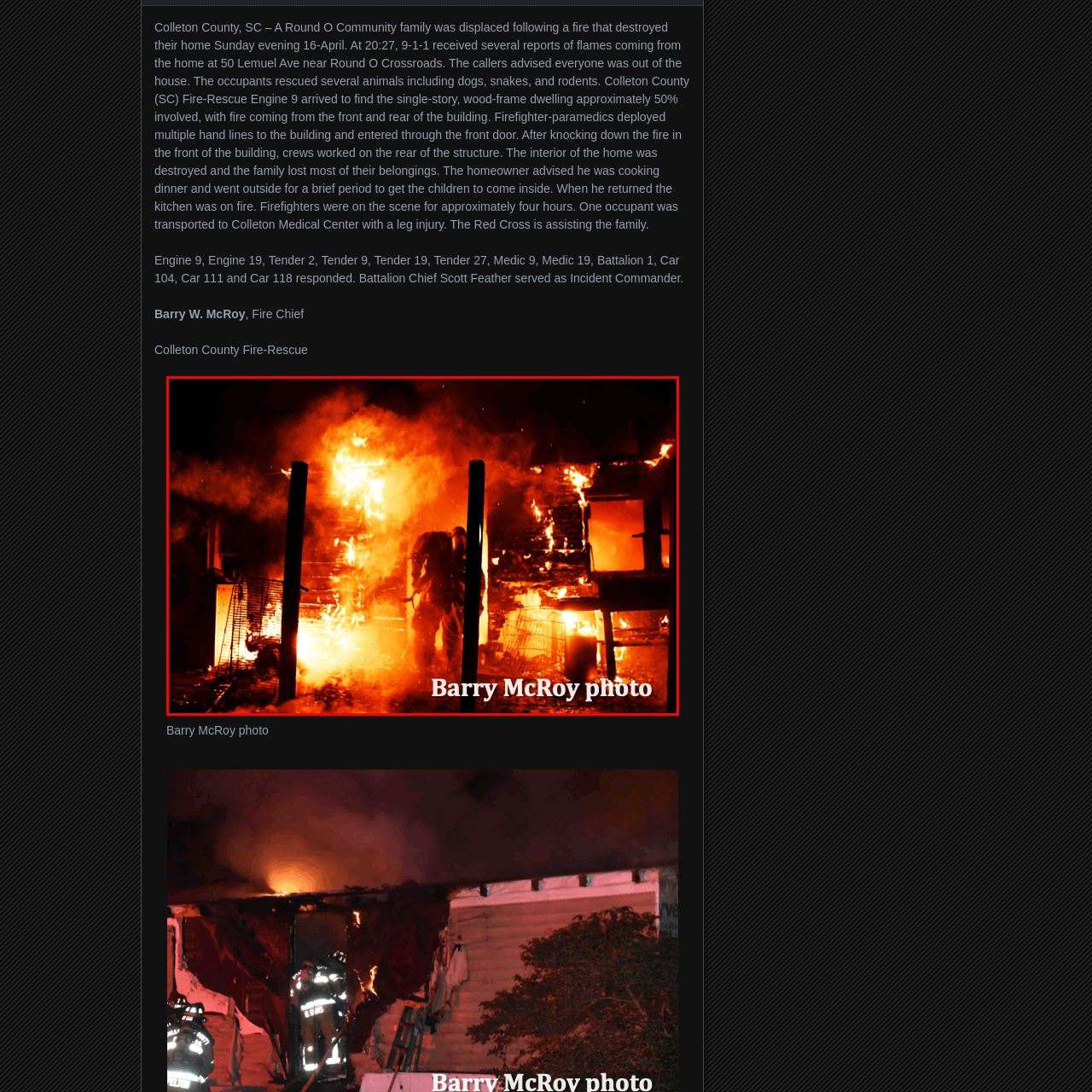What is the firefighter battling in the image?
Look closely at the part of the image outlined in red and give a one-word or short phrase answer.

Intense blaze